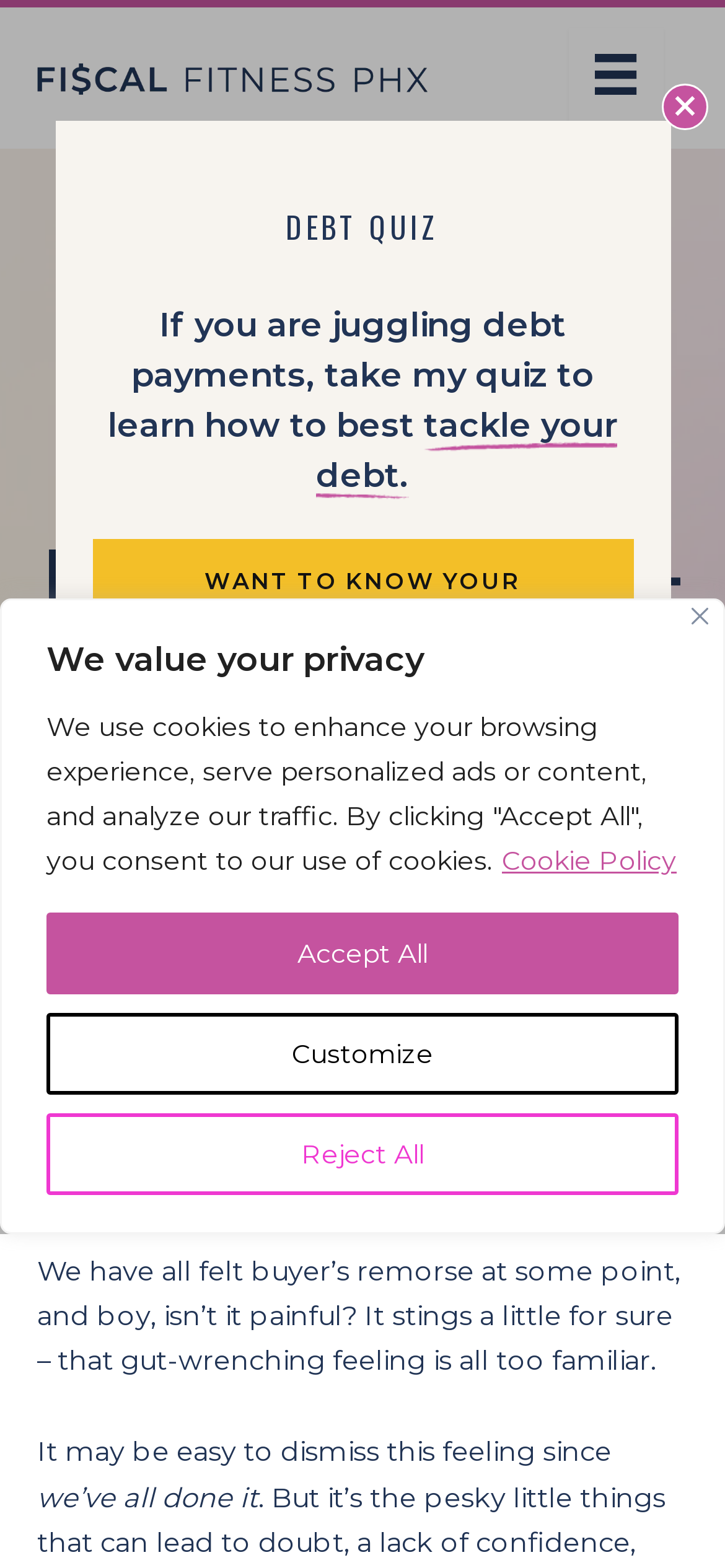Locate the headline of the webpage and generate its content.

Never Feel Buyer’s Remorse Again - Archived